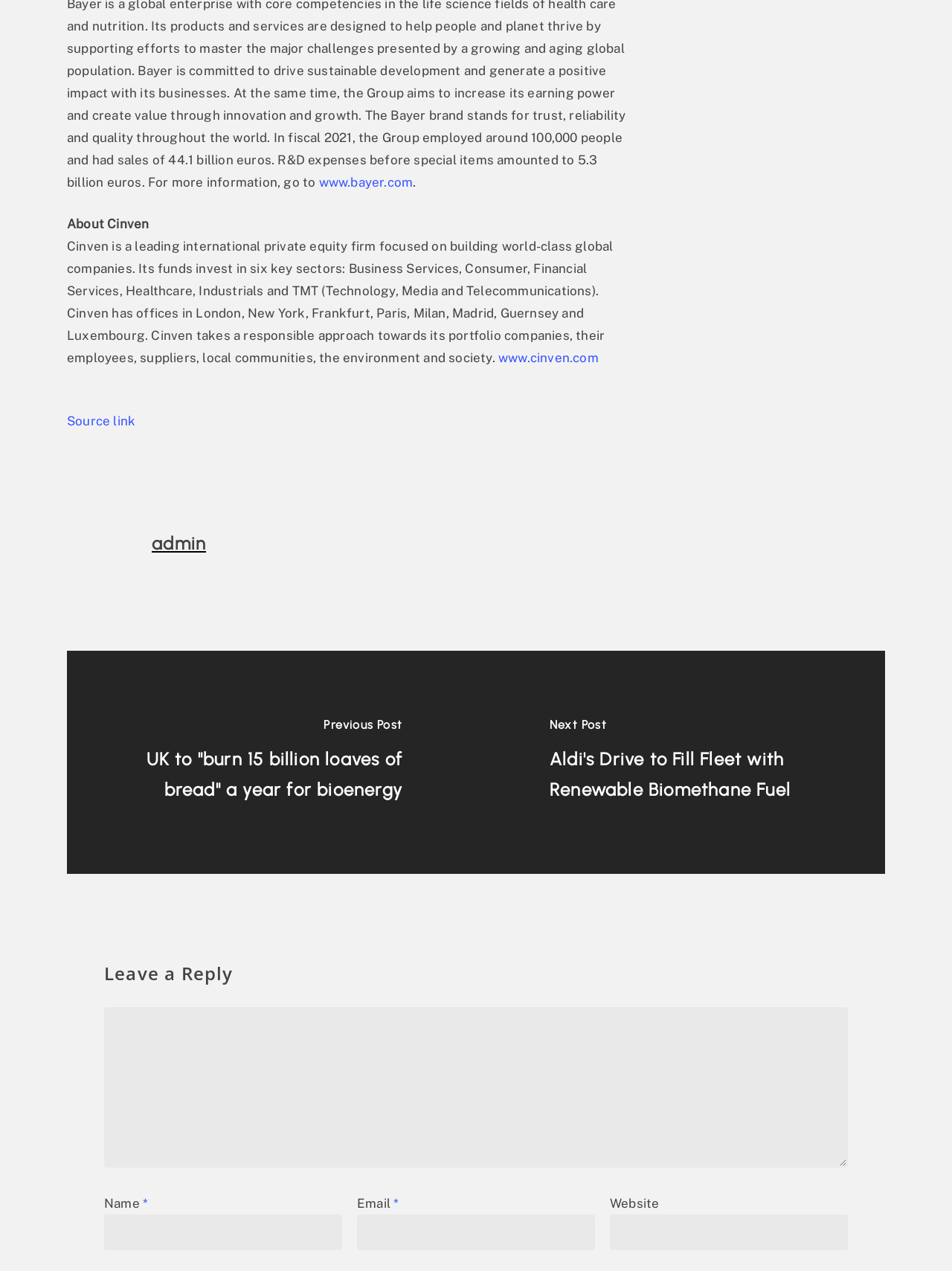Pinpoint the bounding box coordinates of the clickable area necessary to execute the following instruction: "Enter your name". The coordinates should be given as four float numbers between 0 and 1, namely [left, top, right, bottom].

[0.109, 0.956, 0.359, 0.984]